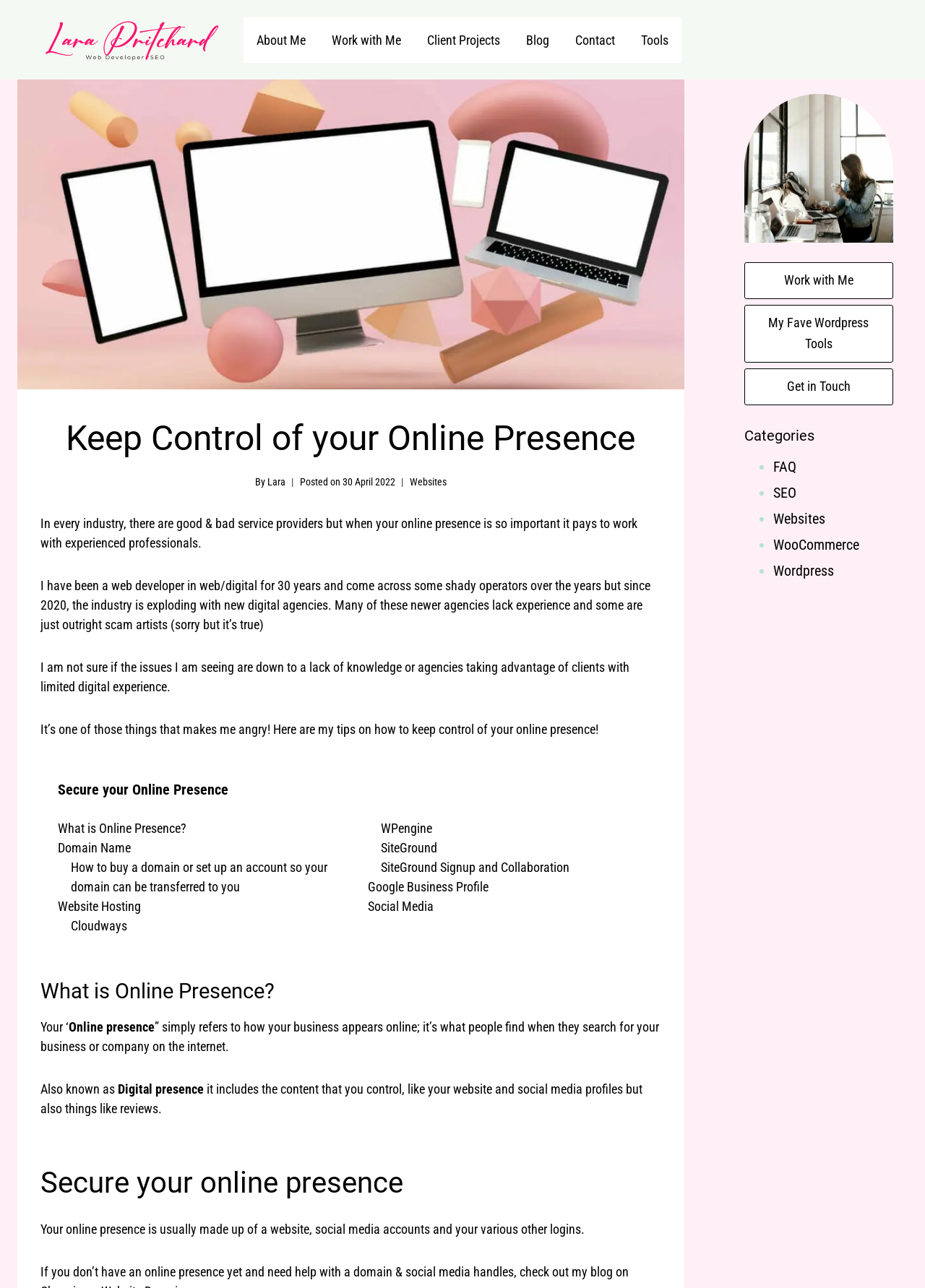What is the topic of the blog post?
By examining the image, provide a one-word or phrase answer.

Online presence